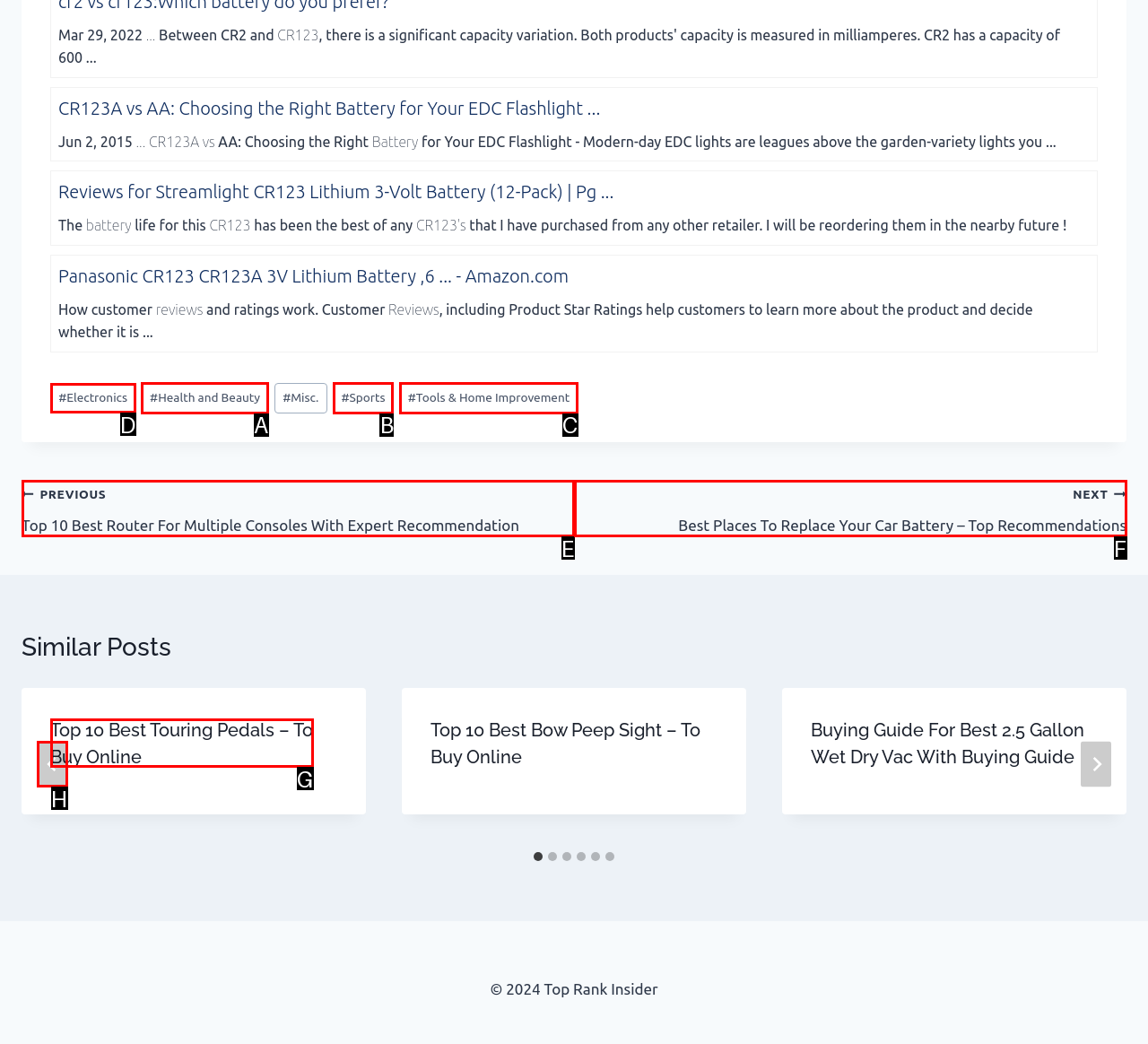Identify the letter of the UI element you need to select to accomplish the task: Select the 'Electronics' tag.
Respond with the option's letter from the given choices directly.

D